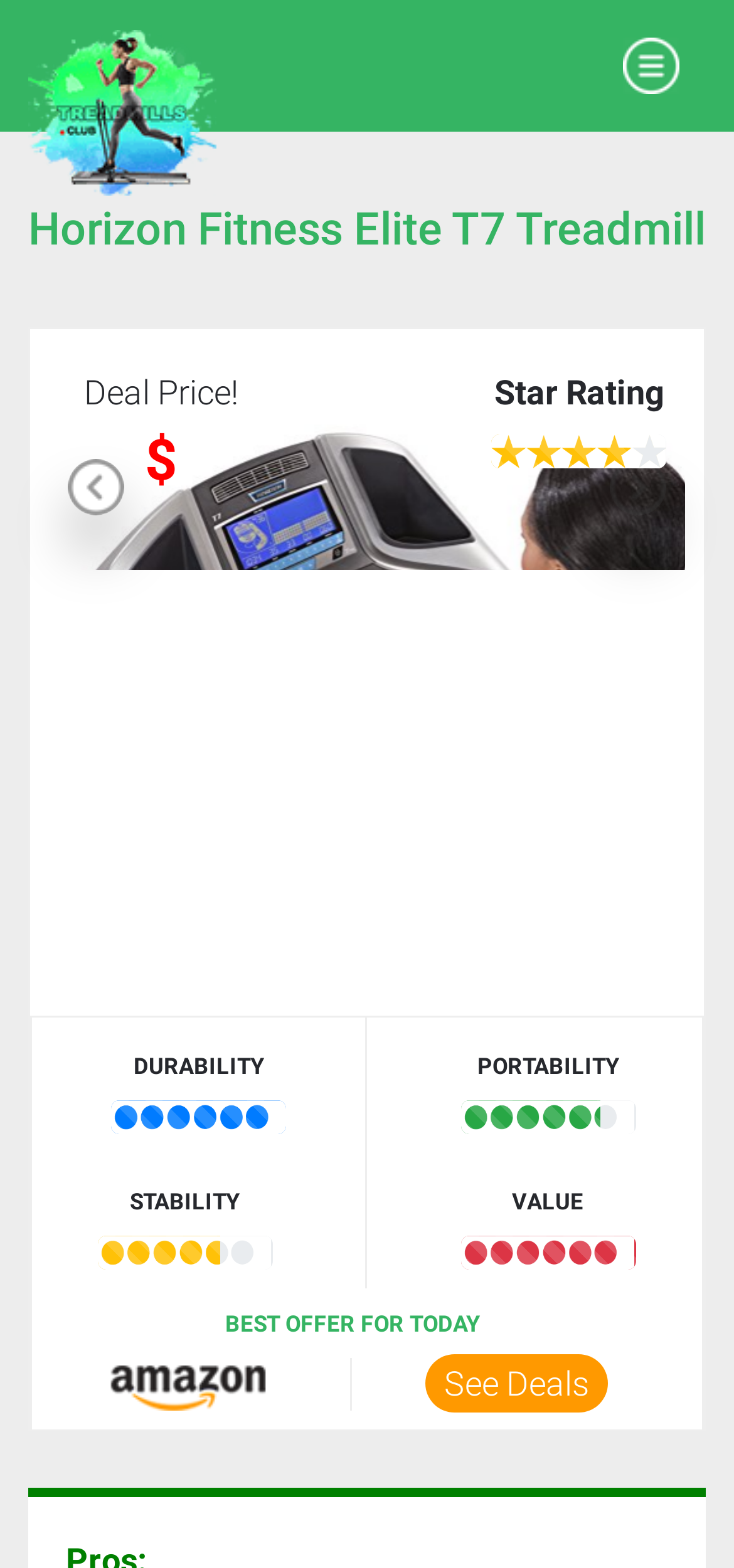Respond concisely with one word or phrase to the following query:
What is the rating system used on the webpage?

Star Rating